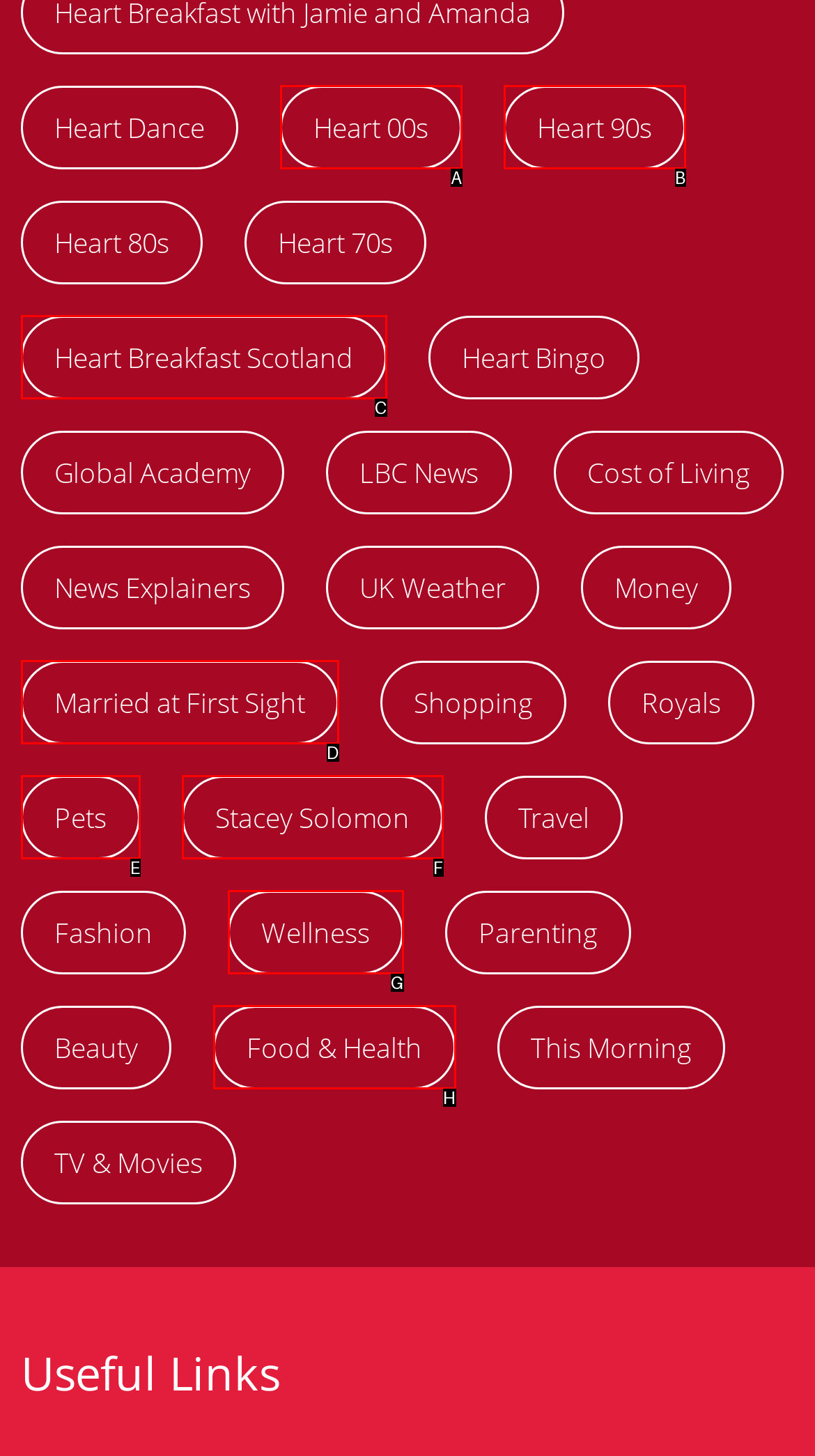Identify the option that corresponds to: Food & Health
Respond with the corresponding letter from the choices provided.

H